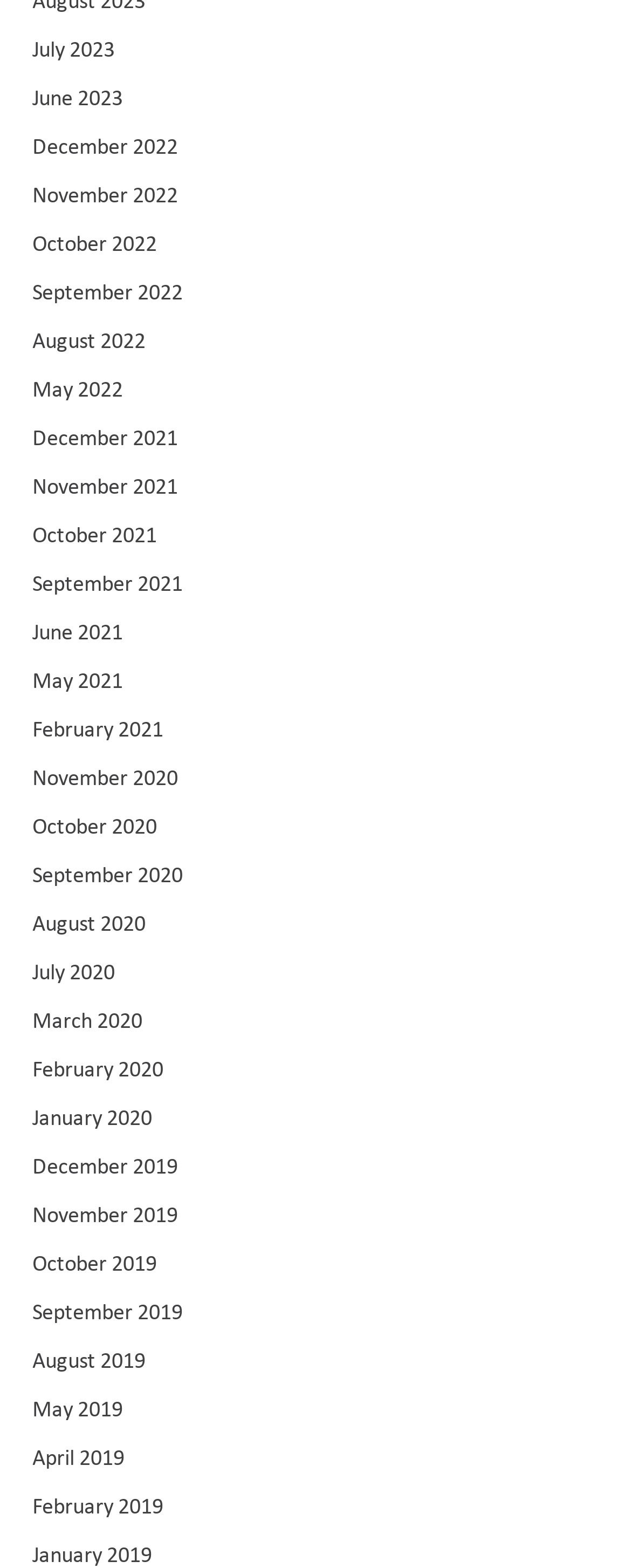Find the bounding box coordinates of the element I should click to carry out the following instruction: "view June 2021".

[0.051, 0.389, 0.195, 0.415]